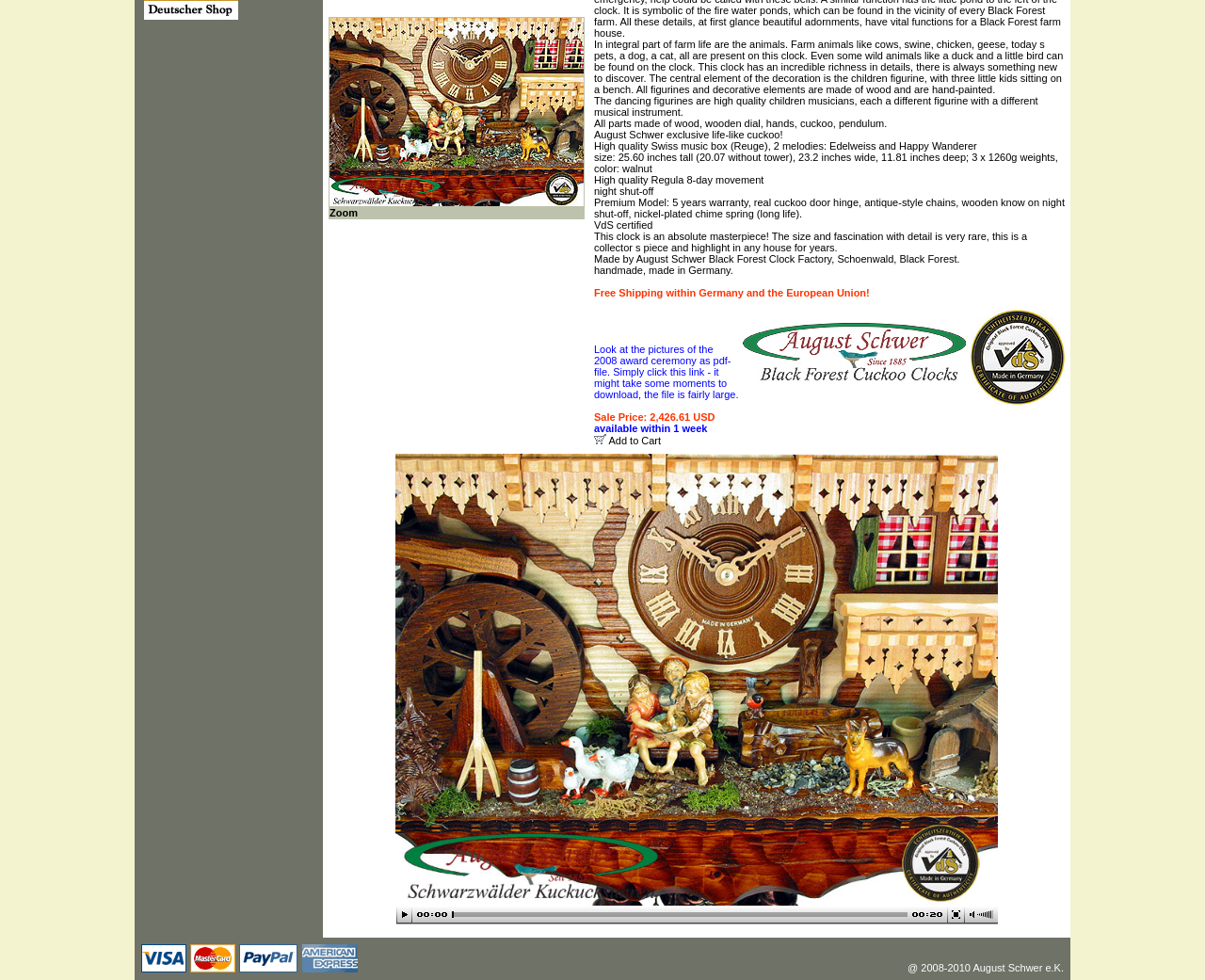Using the element description About Us, predict the bounding box coordinates for the UI element. Provide the coordinates in (top-left x, top-left y, bottom-right x, bottom-right y) format with values ranging from 0 to 1.

None